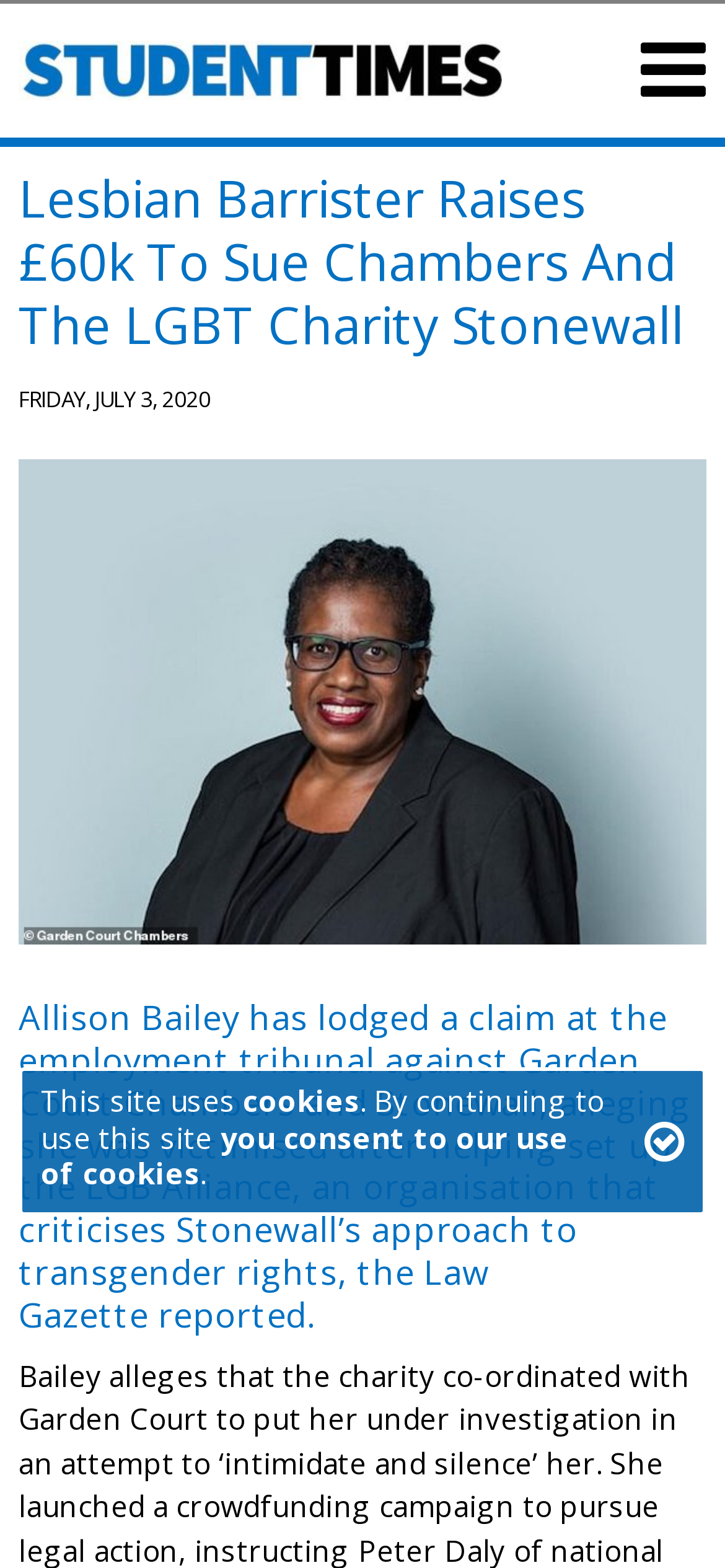Generate an in-depth caption that captures all aspects of the webpage.

The webpage appears to be a news article page. At the top, there is a notification area with a message about the site using cookies, accompanied by a "Close" button on the right side. Below this notification area, there is a header section with a logo and a link to "Student Times" on the left side.

The main content of the page is a news article with a heading that reads "Lesbian Barrister Raises £60k To Sue Chambers And The LGBT Charity Stonewall". The heading is followed by a date "FRIDAY, JULY 3, 2020" and then the article's content. The article's content is divided into paragraphs, with the first paragraph describing the story of Allison Bailey, a lesbian barrister who has lodged a claim against Garden Court Chambers and Stonewall.

There is a link to "Law Gazette" within the article, which is likely a source or reference for the story. The article's content takes up most of the page, with the majority of the text and links located in the middle and lower sections of the page.